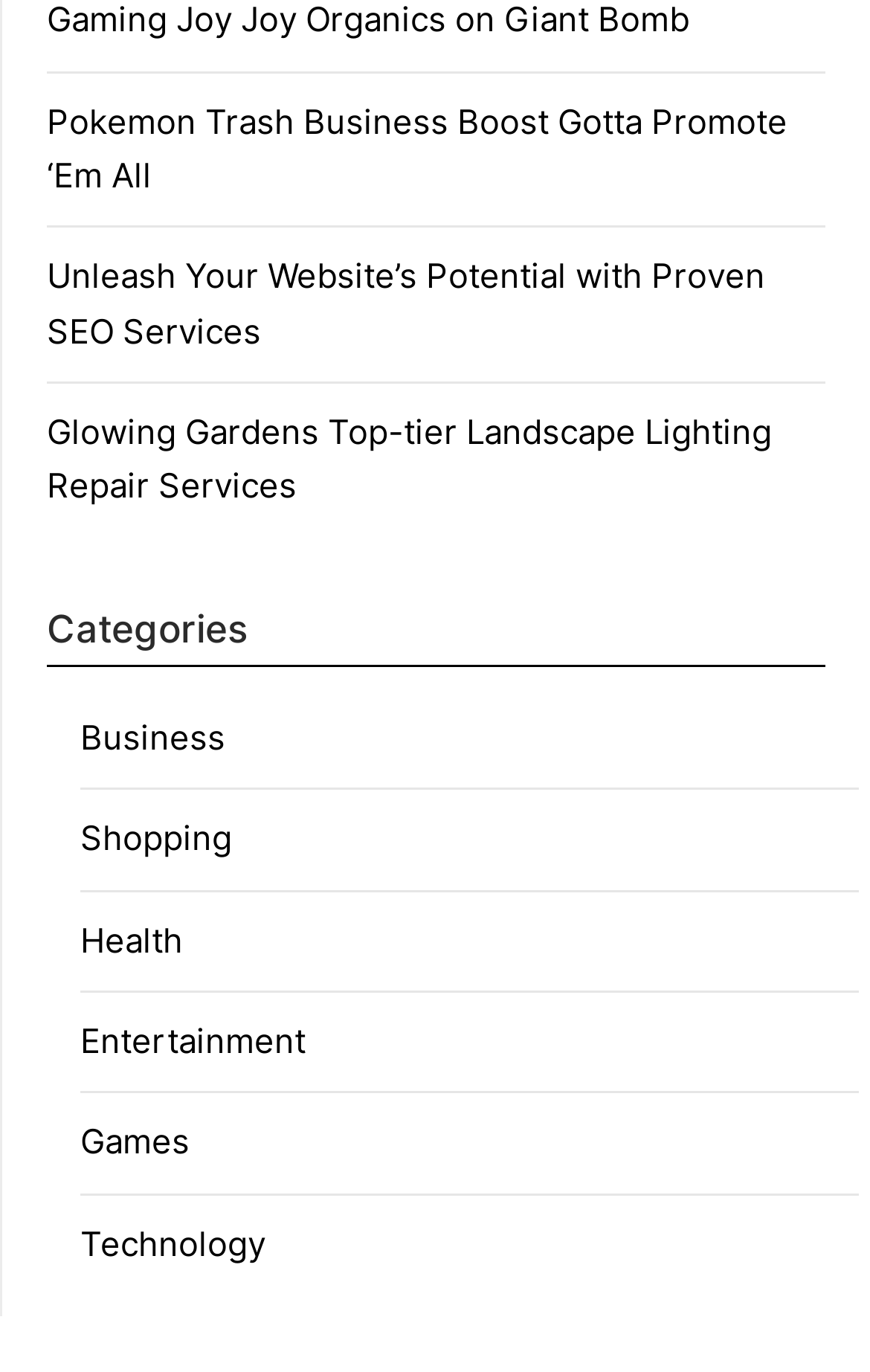Can you show the bounding box coordinates of the region to click on to complete the task described in the instruction: "Explore 'Entertainment' section"?

[0.092, 0.743, 0.351, 0.774]